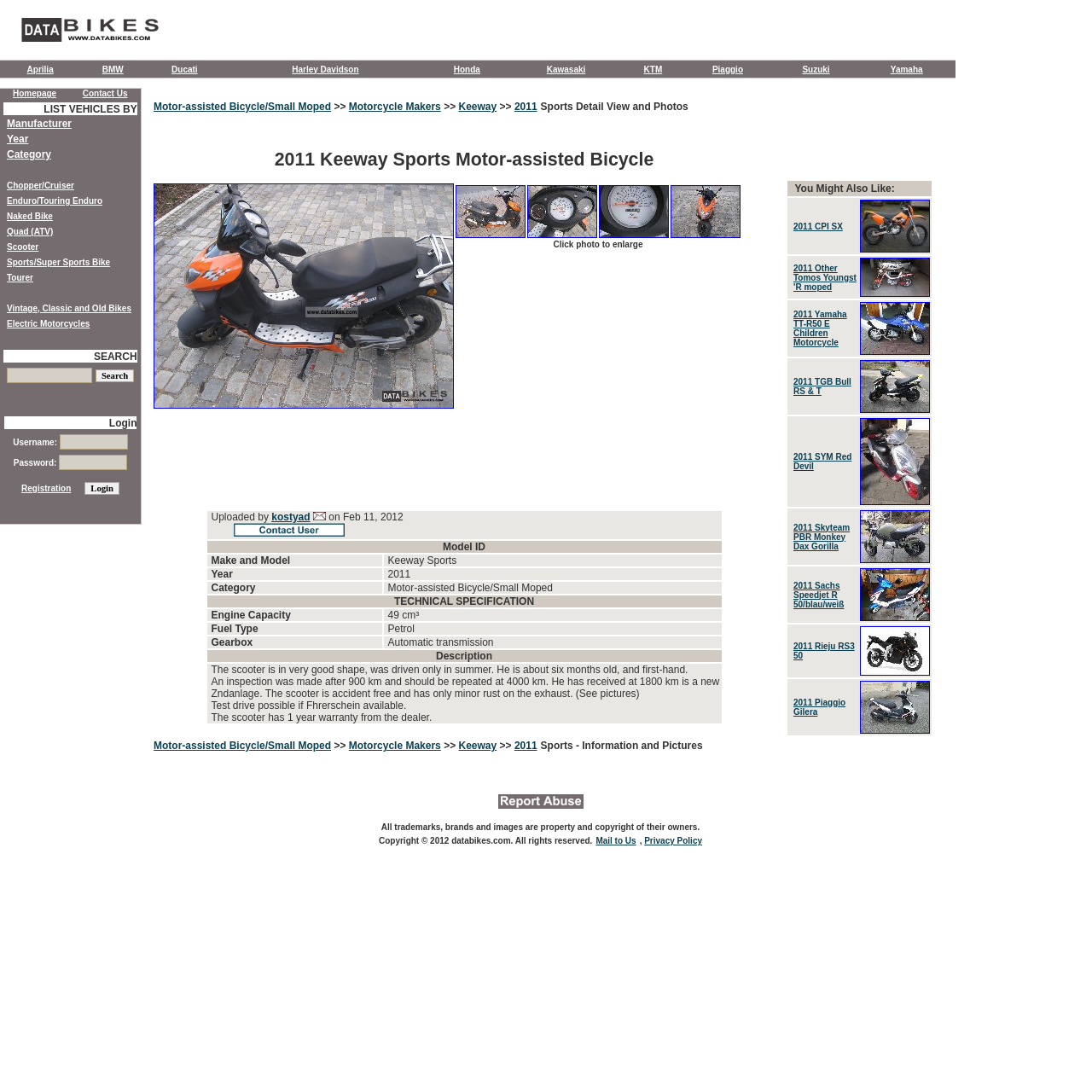Answer the question using only a single word or phrase: 
What is the year of the motorcycle model?

2011